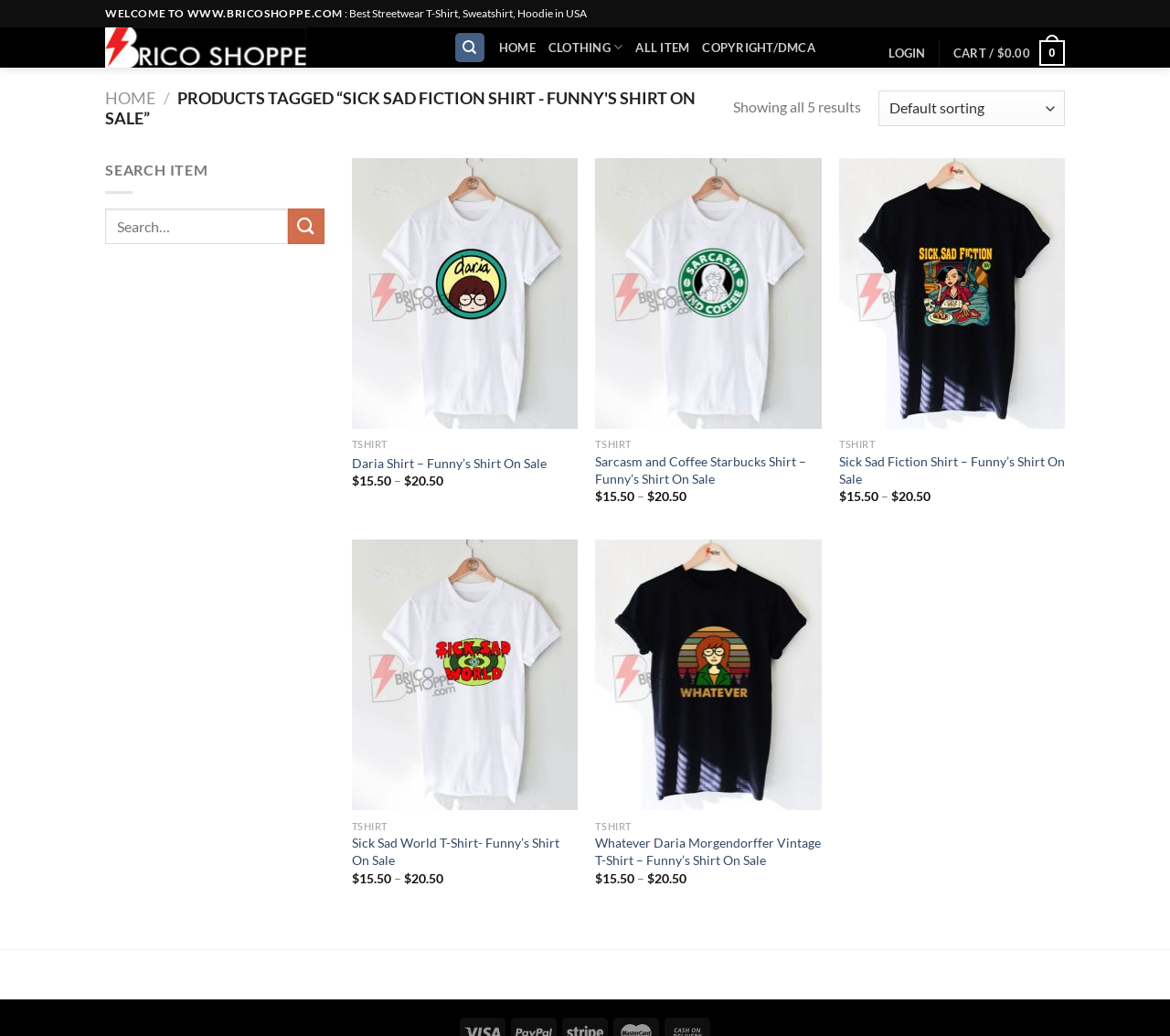What is the price of the Daria Shirt? From the image, respond with a single word or brief phrase.

$15.50